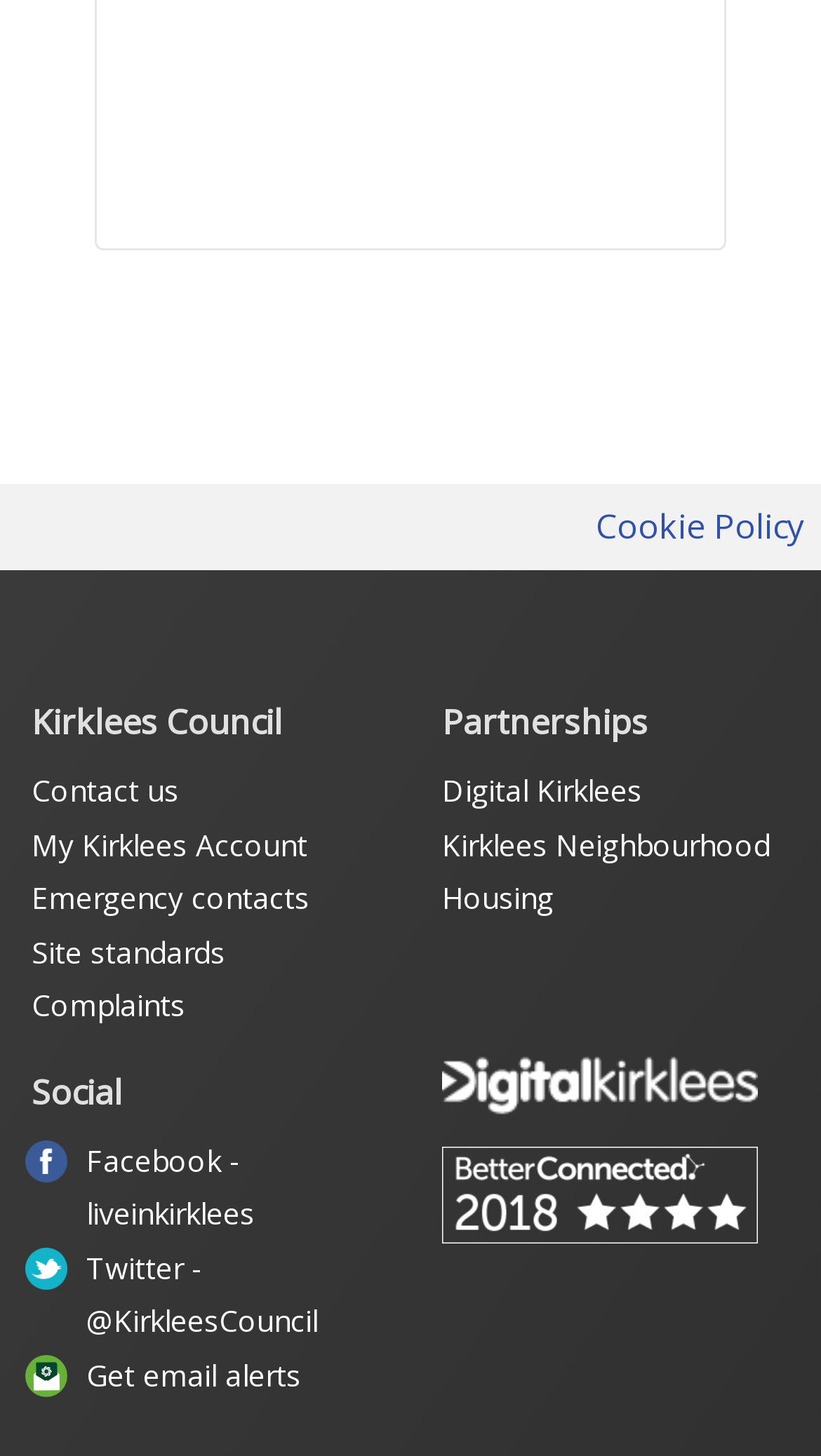Refer to the image and provide an in-depth answer to the question:
What is the award mentioned on the webpage?

The award mentioned on the webpage is Socitm better connected - 4 star award 2018, which can be found in the link element with bounding box coordinates [0.538, 0.787, 0.962, 0.854].